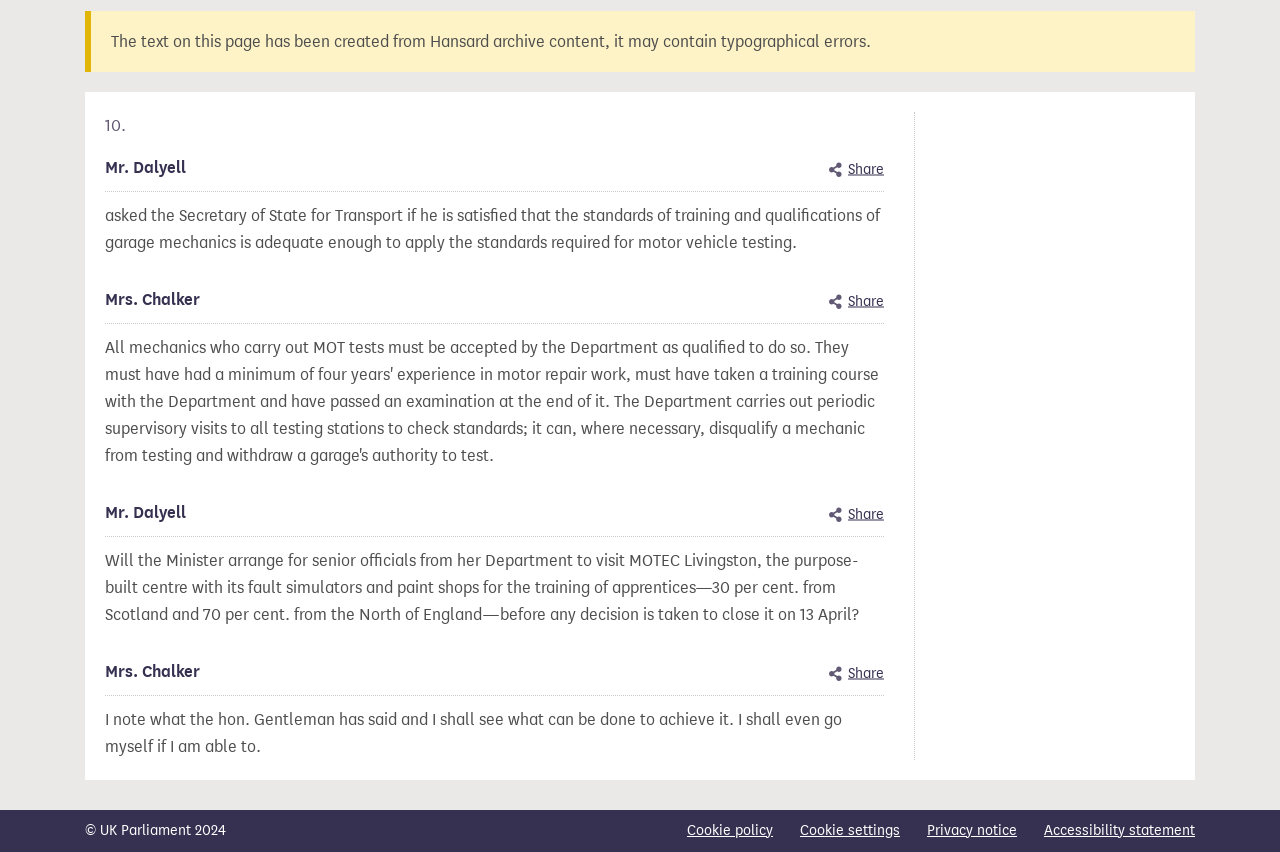Identify the bounding box of the UI element described as follows: "parent_node: Website name="url"". Provide the coordinates as four float numbers in the range of 0 to 1 [left, top, right, bottom].

None